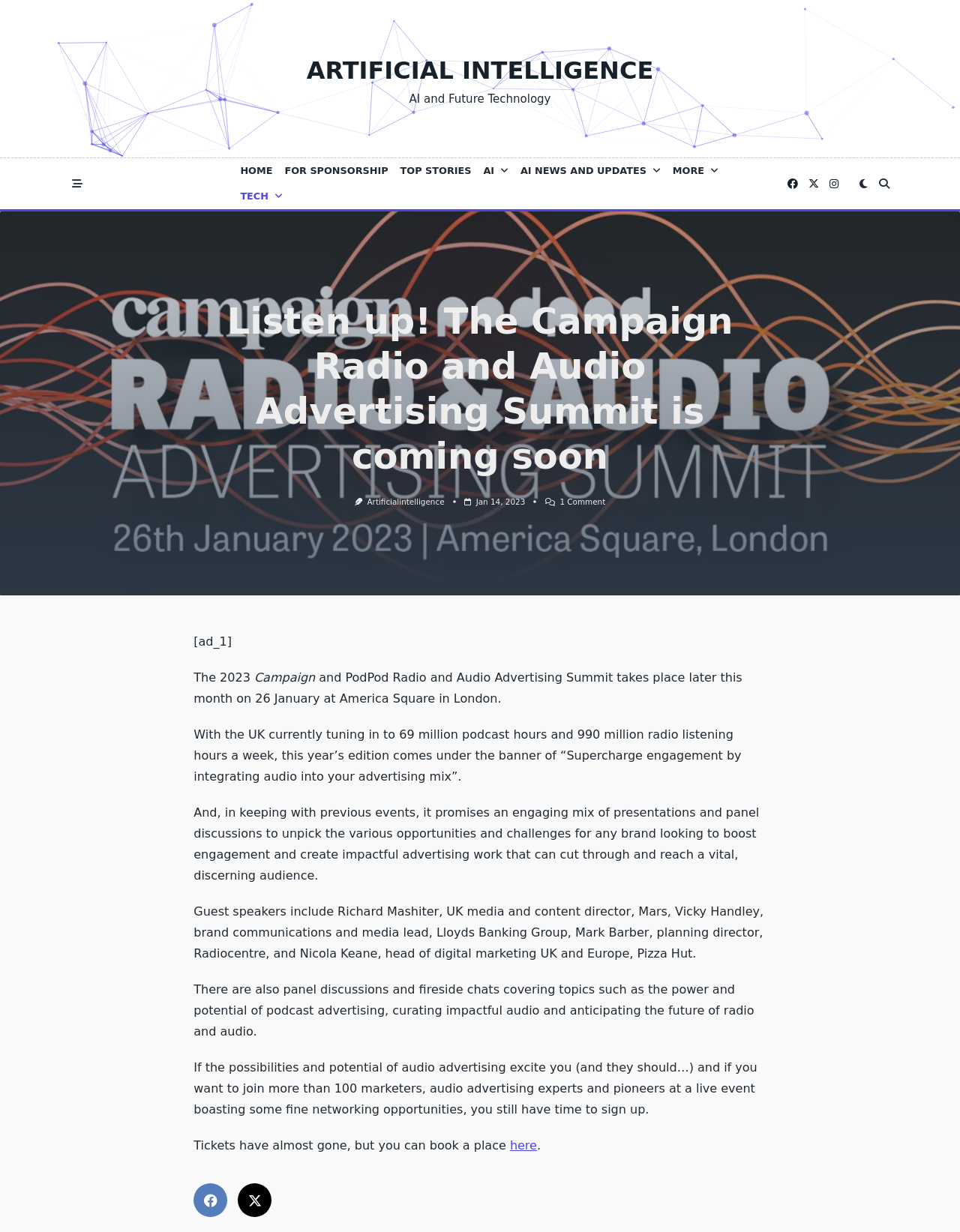Give a one-word or one-phrase response to the question:
Where is the summit taking place?

America Square in London